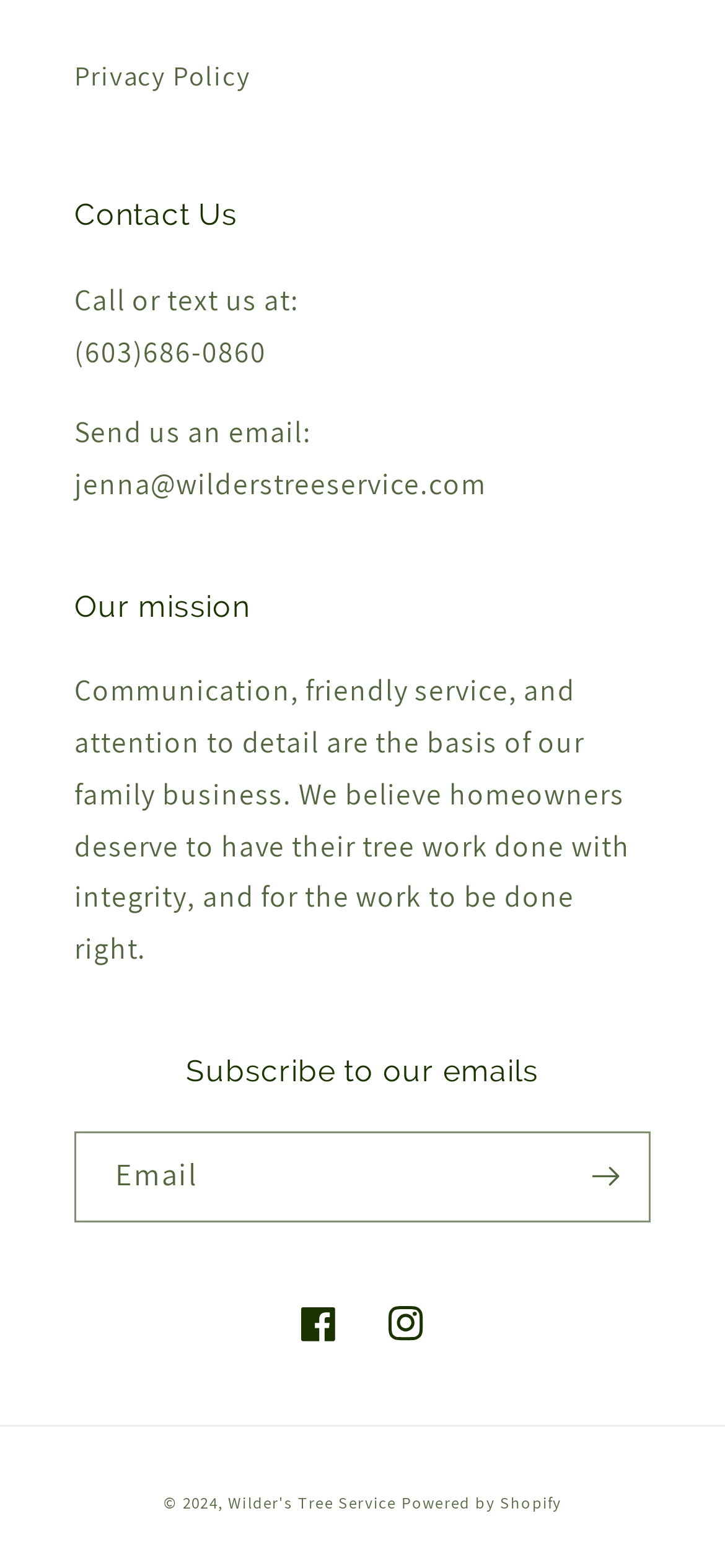How can I subscribe to their emails?
Analyze the screenshot and provide a detailed answer to the question.

To subscribe to their emails, I can enter my email address in the textbox labeled 'Email' and then click the 'Subscribe' button, which is located next to the textbox.